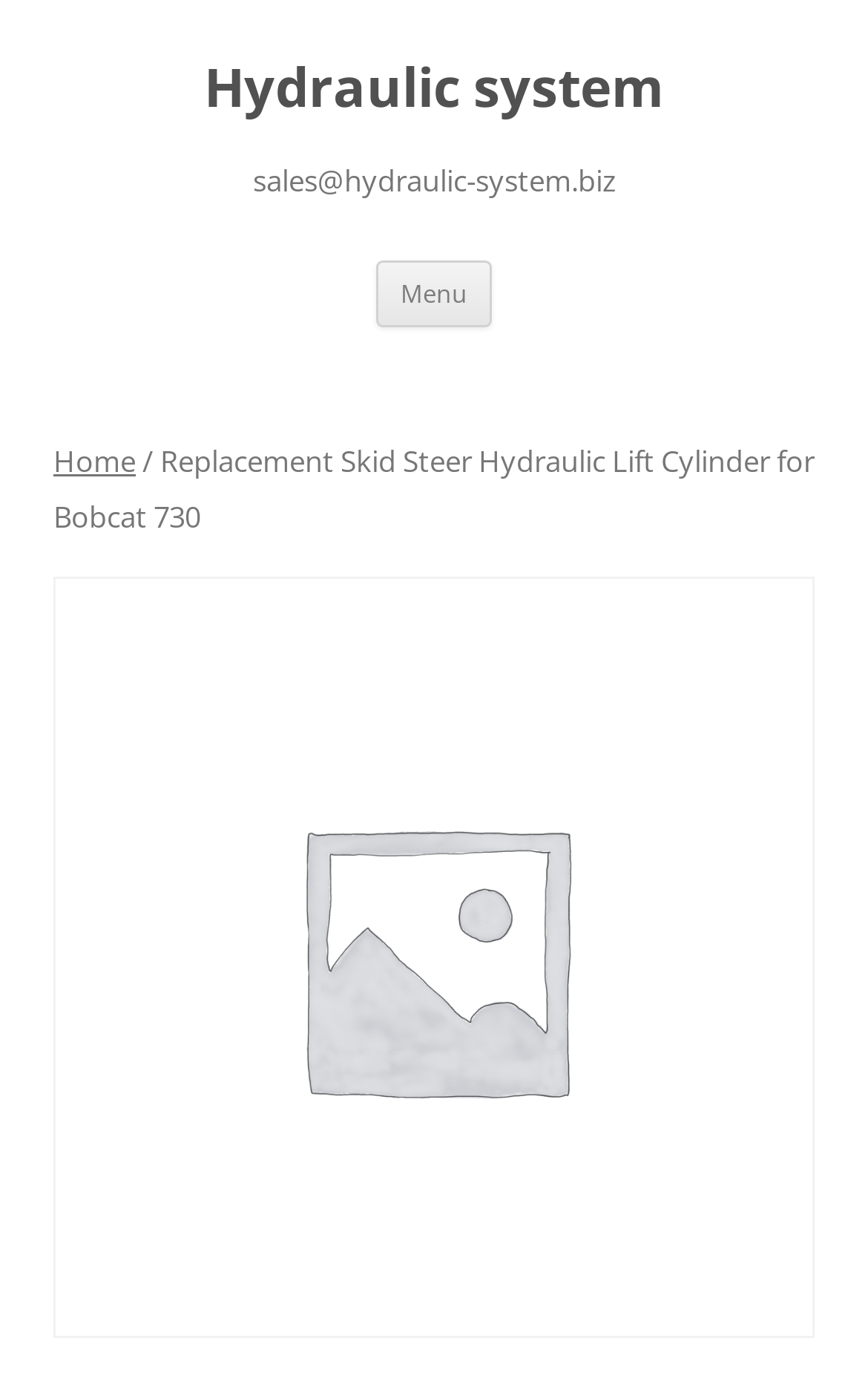Answer the question in one word or a short phrase:
Is there a menu?

Yes